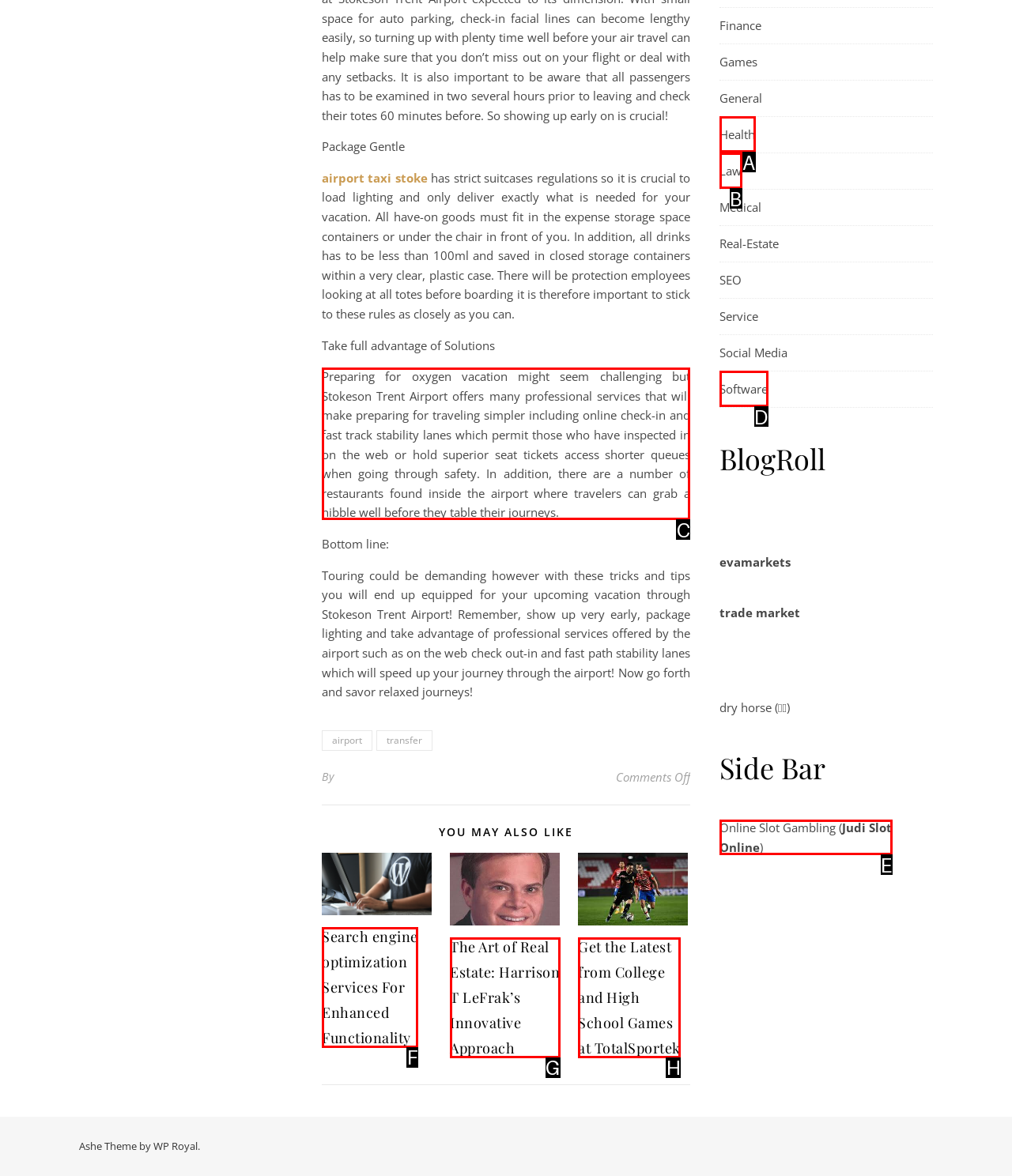Which UI element should be clicked to perform the following task: Read 'Preparing for air travel'? Answer with the corresponding letter from the choices.

C